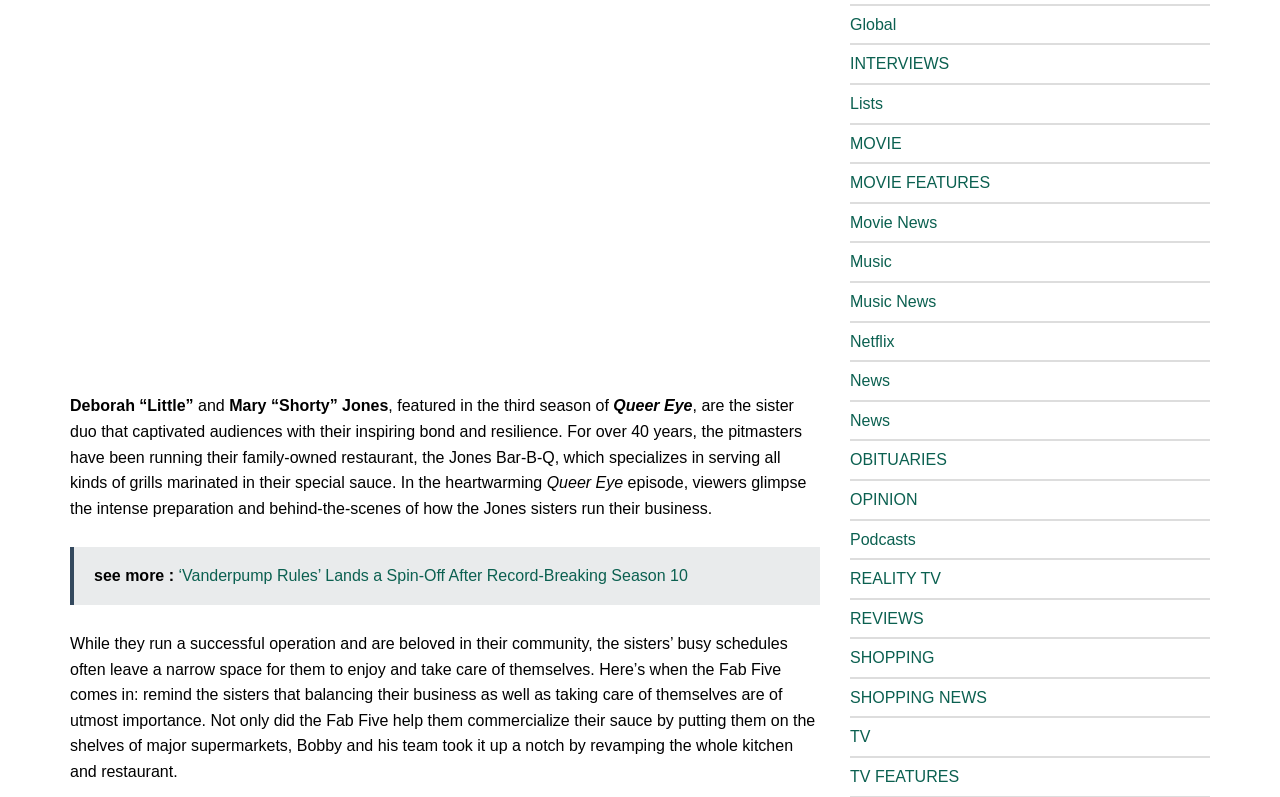Provide a brief response to the question below using one word or phrase:
What is the name of the sisters featured in the third season of Queer Eye?

Deborah and Mary Jones